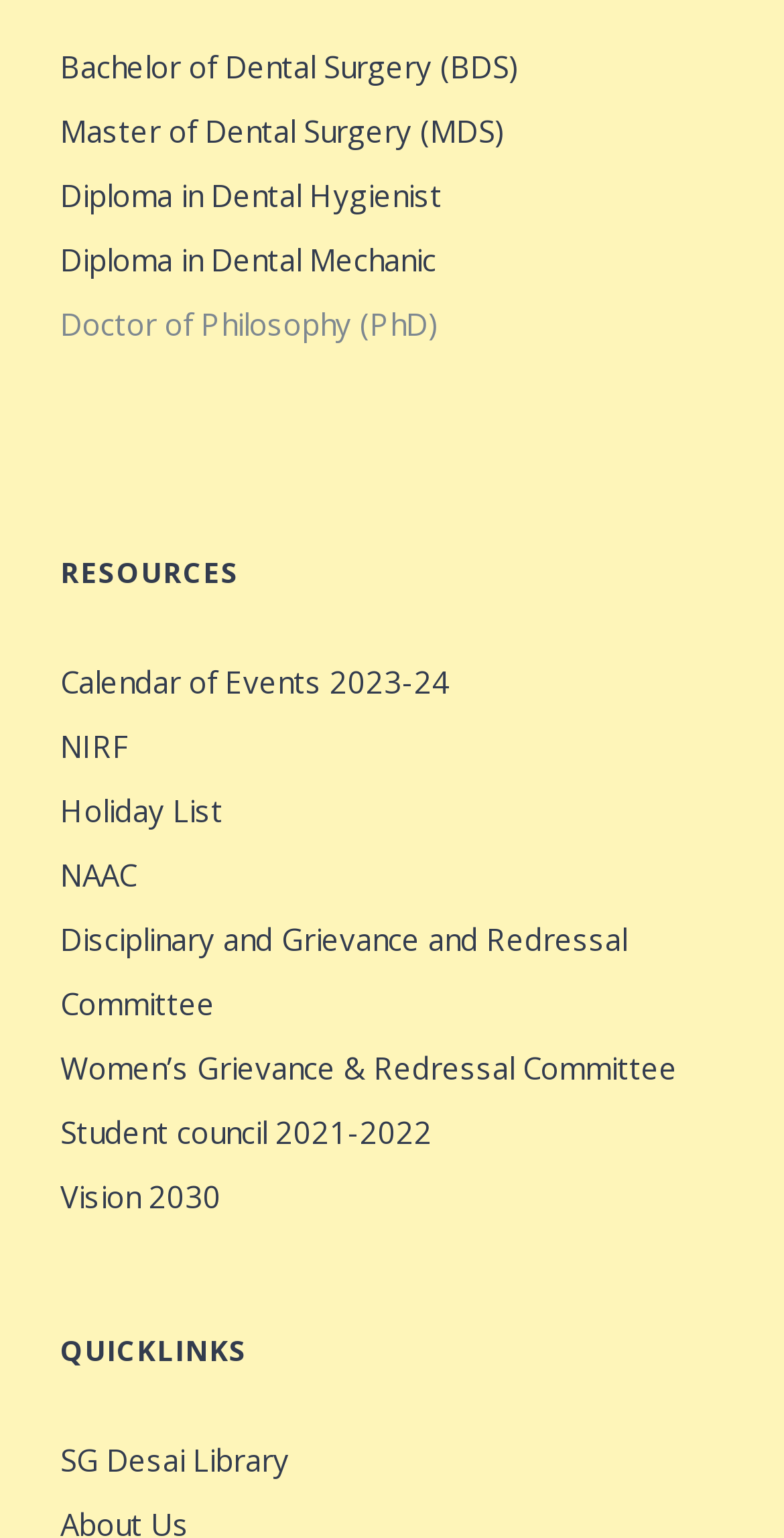Locate the bounding box coordinates of the item that should be clicked to fulfill the instruction: "check NIRF".

[0.077, 0.465, 0.923, 0.506]